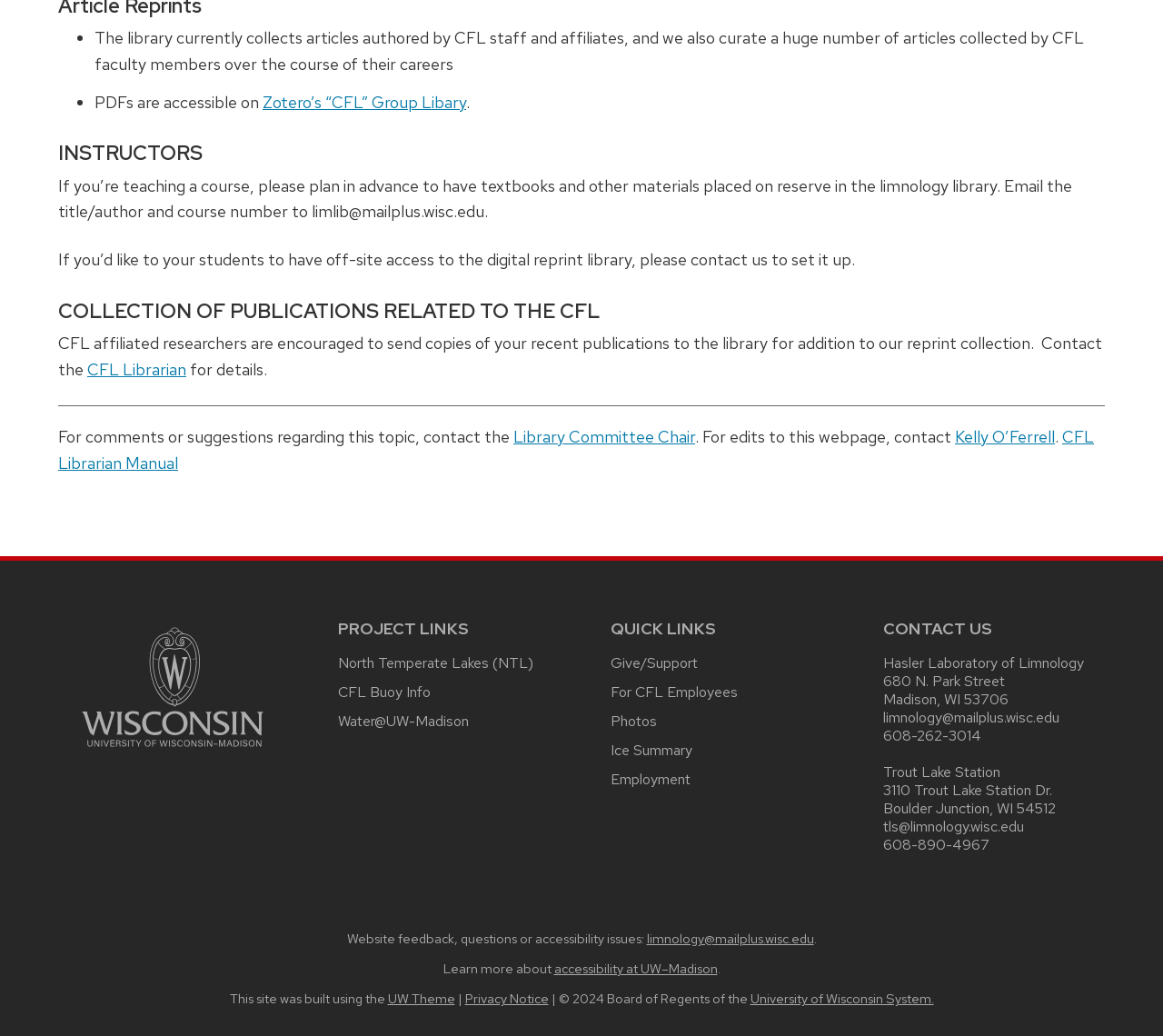Please identify the bounding box coordinates of the element I should click to complete this instruction: 'Check the 'Recent Posts''. The coordinates should be given as four float numbers between 0 and 1, like this: [left, top, right, bottom].

None